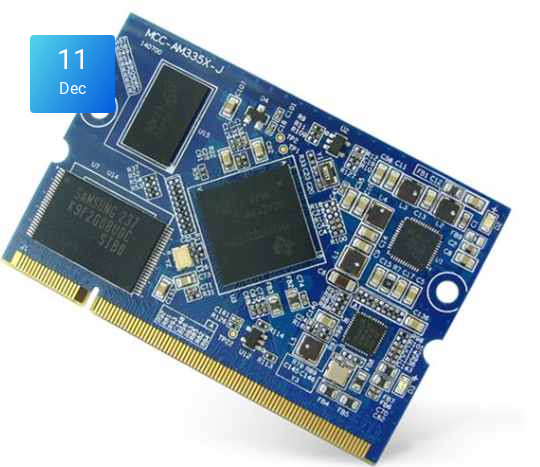What is the significance of the date badge? From the image, respond with a single word or brief phrase.

Indicates a specific time or event